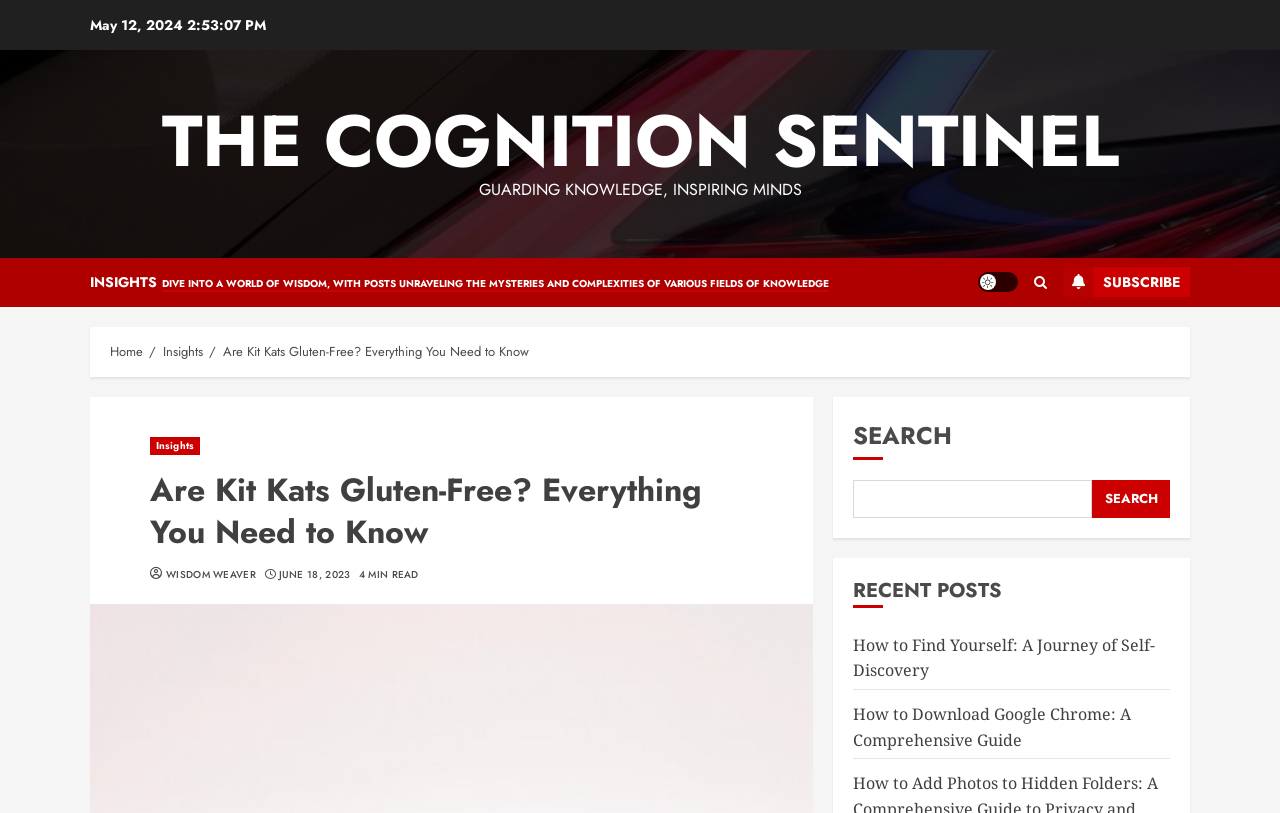Specify the bounding box coordinates of the area to click in order to execute this command: 'read recent post about self-discovery'. The coordinates should consist of four float numbers ranging from 0 to 1, and should be formatted as [left, top, right, bottom].

[0.667, 0.78, 0.903, 0.839]